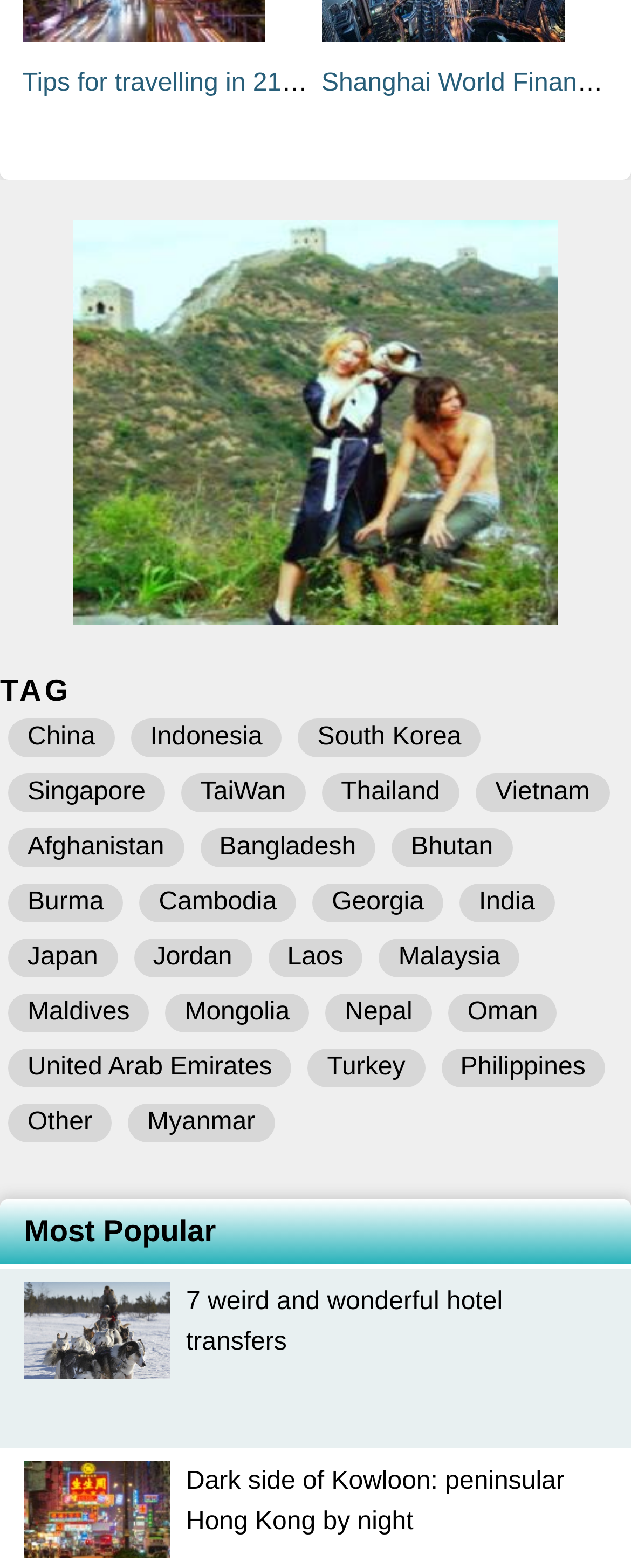What is the last country listed?
Refer to the image and respond with a one-word or short-phrase answer.

Myanmar